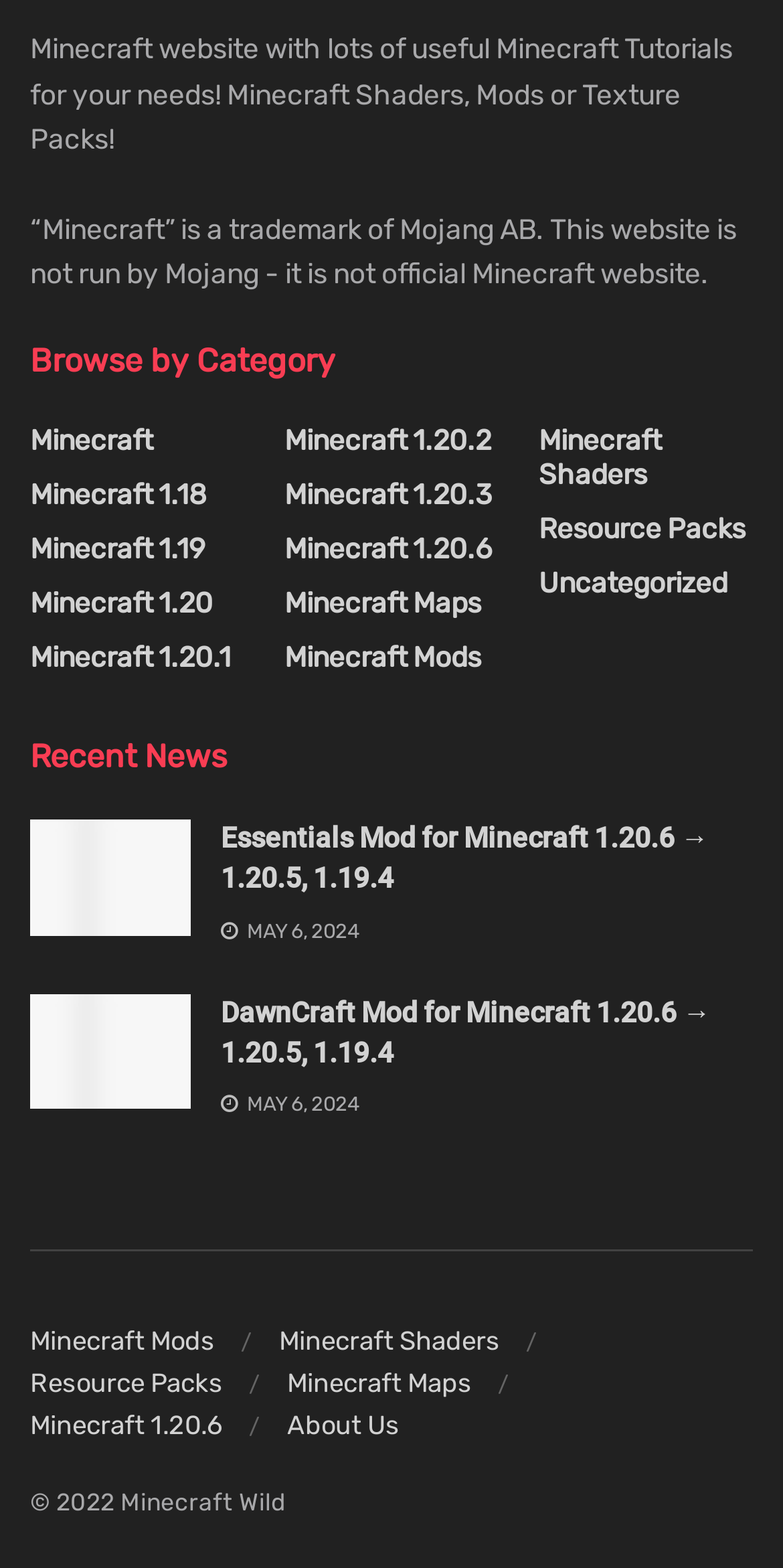Please pinpoint the bounding box coordinates for the region I should click to adhere to this instruction: "Contact via email".

None